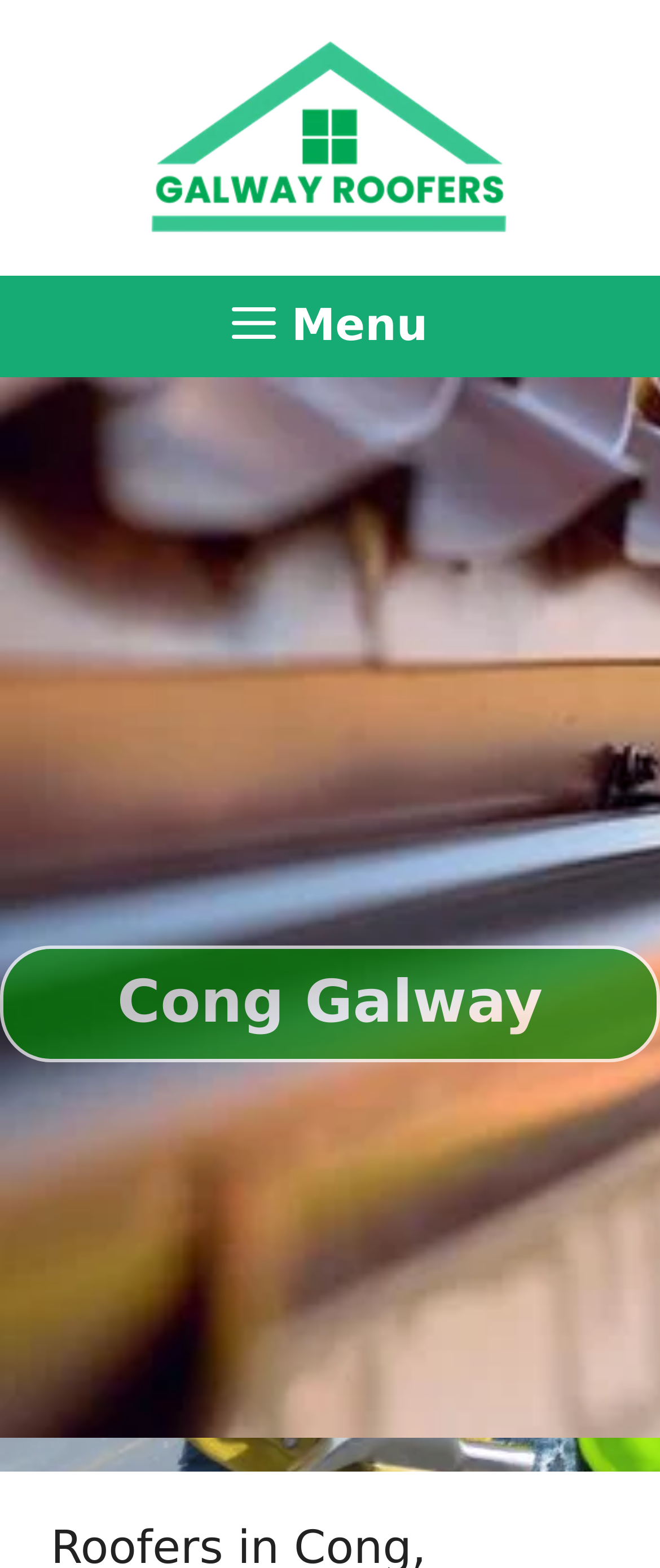Extract the bounding box coordinates for the UI element described as: "alt="Galway Roofers"".

[0.218, 0.075, 0.782, 0.099]